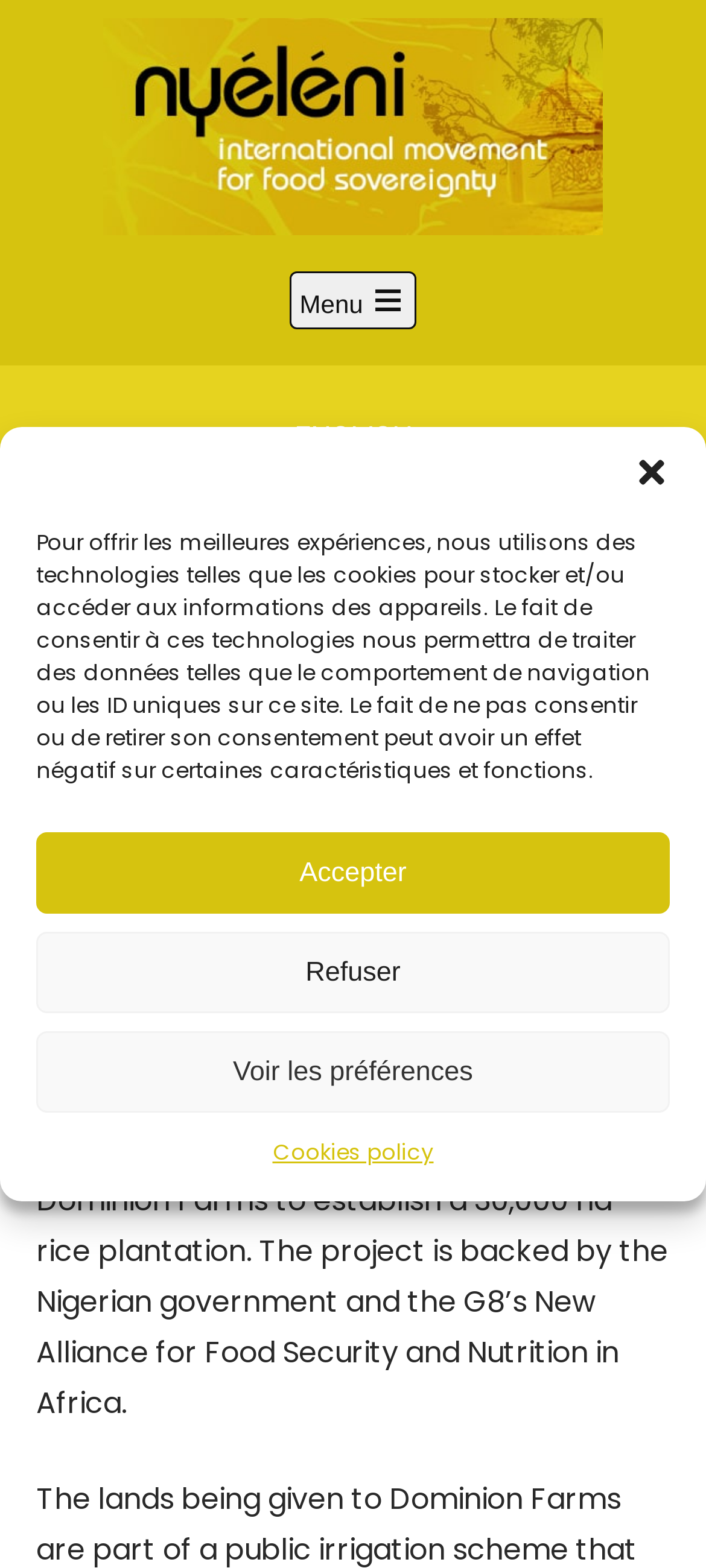Please indicate the bounding box coordinates of the element's region to be clicked to achieve the instruction: "Open main menu". Provide the coordinates as four float numbers between 0 and 1, i.e., [left, top, right, bottom].

[0.409, 0.173, 0.591, 0.21]